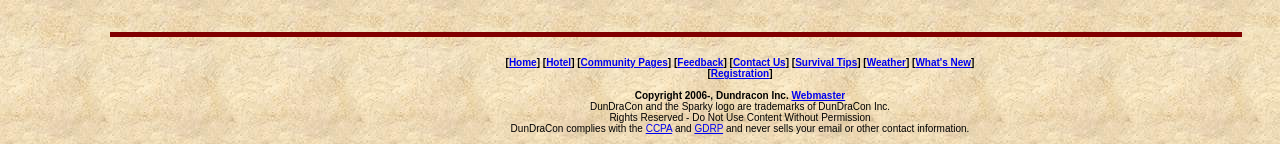Refer to the image and provide an in-depth answer to the question:
What is the purpose of the 'Feedback' link?

I found a link element with the text 'Feedback' among the main navigation links. The presence of this link suggests that it allows users to provide feedback or suggestions to the webpage or its owners.